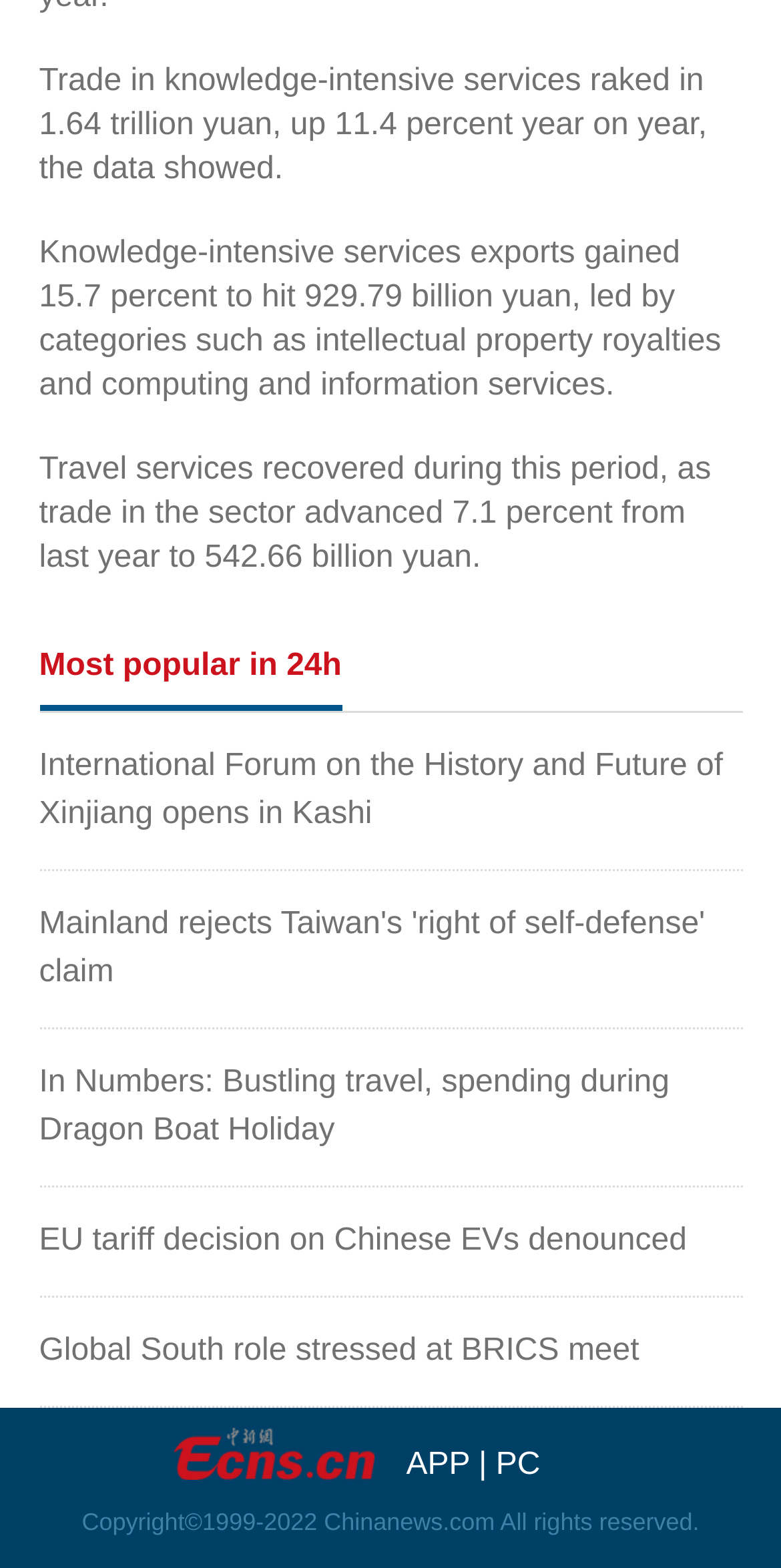Examine the screenshot and answer the question in as much detail as possible: What is the category of the article 'International Forum on the History and Future of Xinjiang opens in Kashi'?

I inferred the answer by looking at the format and content of the article title, which appears to be a news headline, and its placement among other news-like titles.